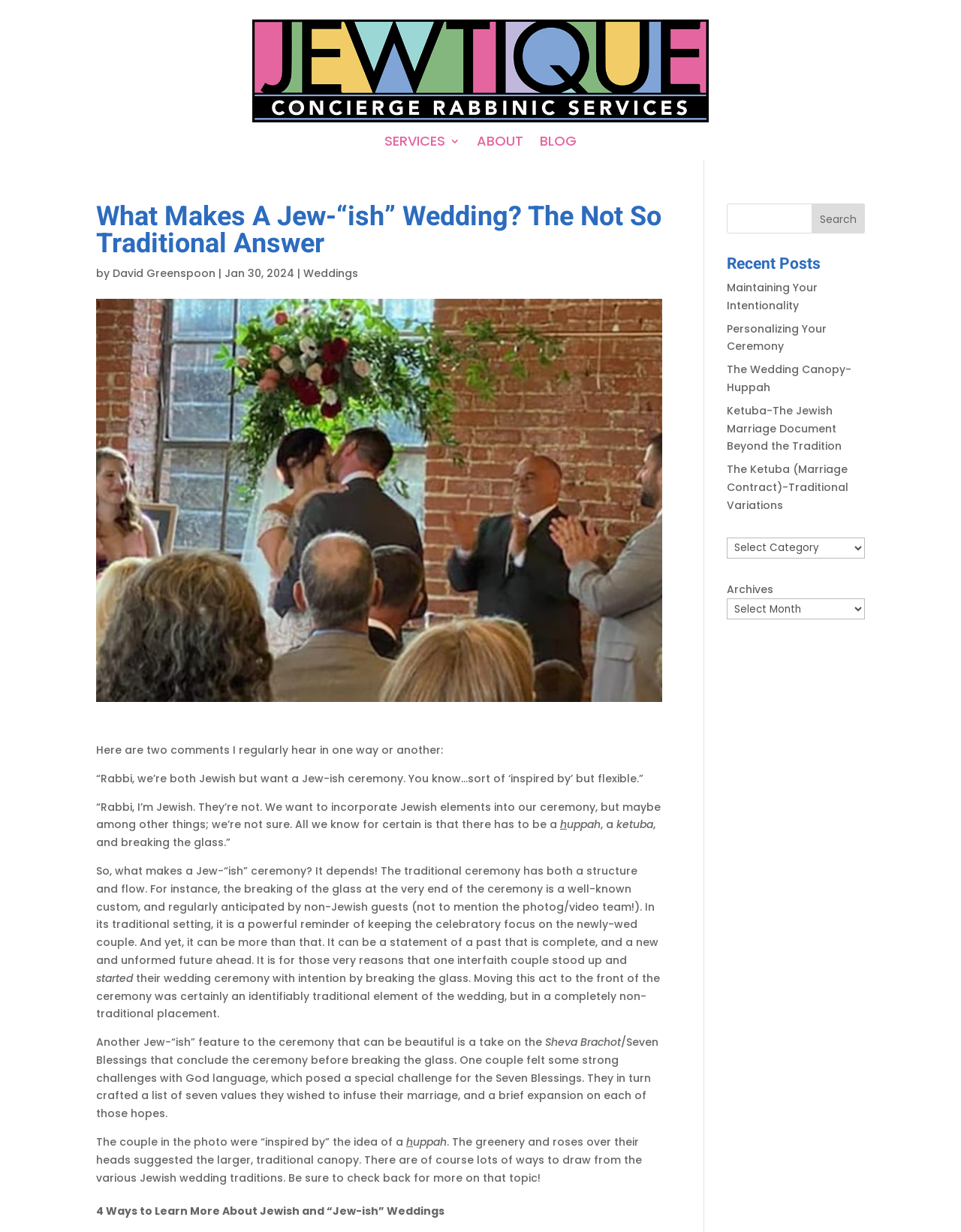For the element described, predict the bounding box coordinates as (top-left x, top-left y, bottom-right x, bottom-right y). All values should be between 0 and 1. Element description: name="s"

[0.756, 0.165, 0.9, 0.189]